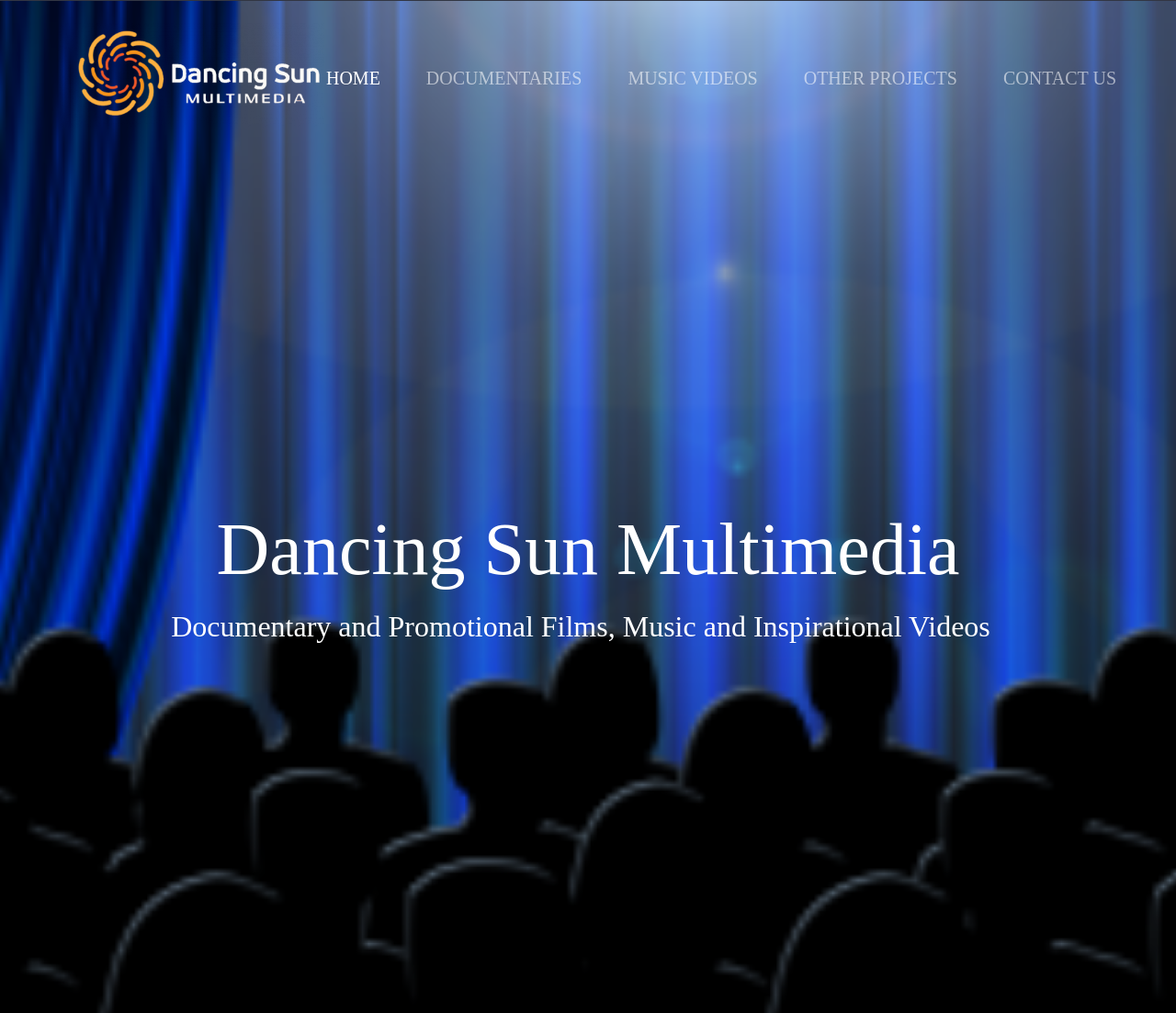How many navigation links are available on the webpage?
Look at the image and answer with only one word or phrase.

5